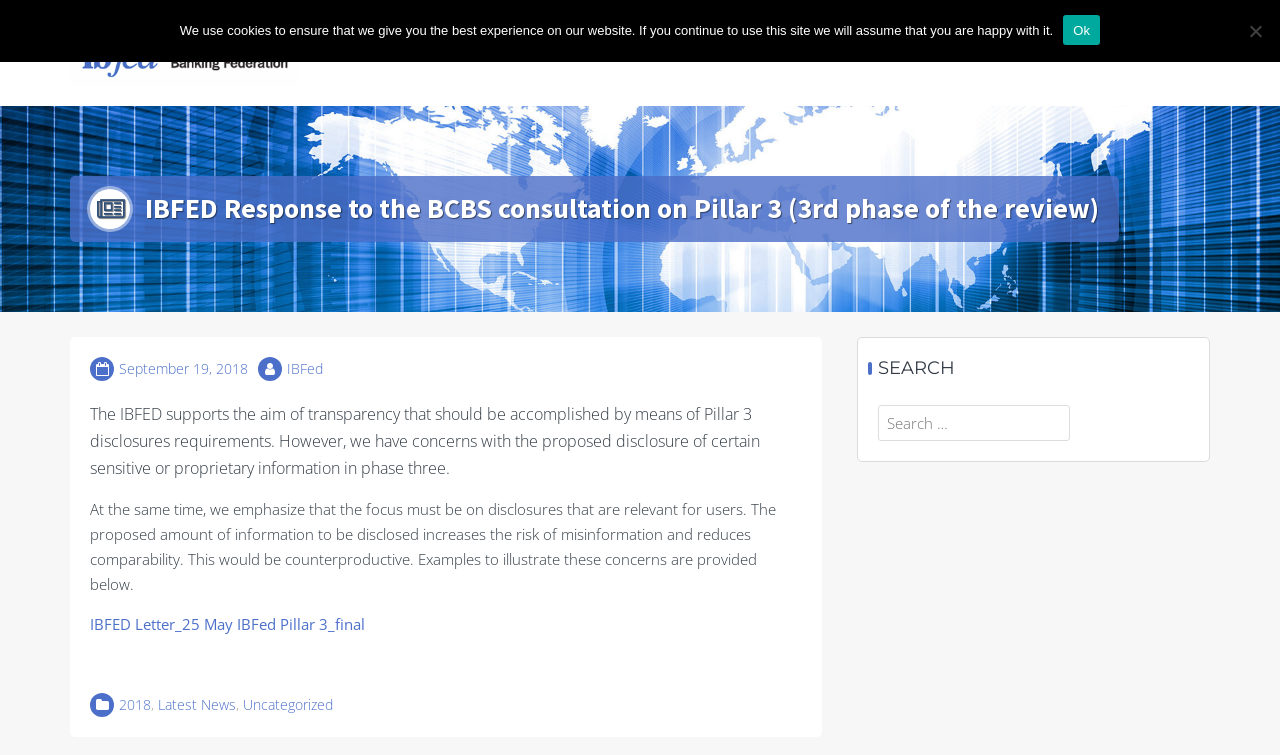Please respond in a single word or phrase: 
What is the date of the response to the BCBS consultation?

September 19, 2018